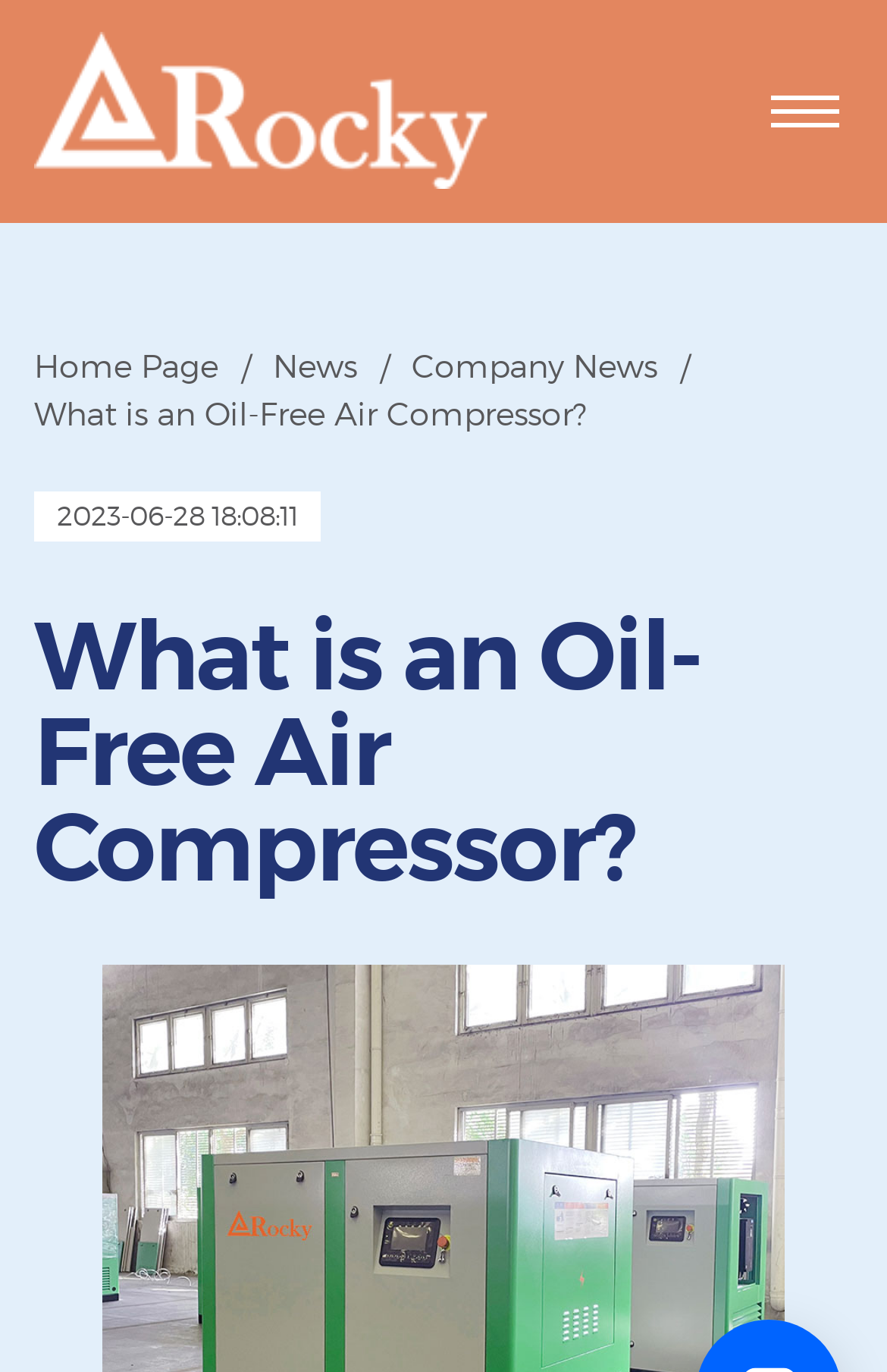Provide a single word or phrase answer to the question: 
What is the purpose of the equipment mentioned?

Create products with high air quality